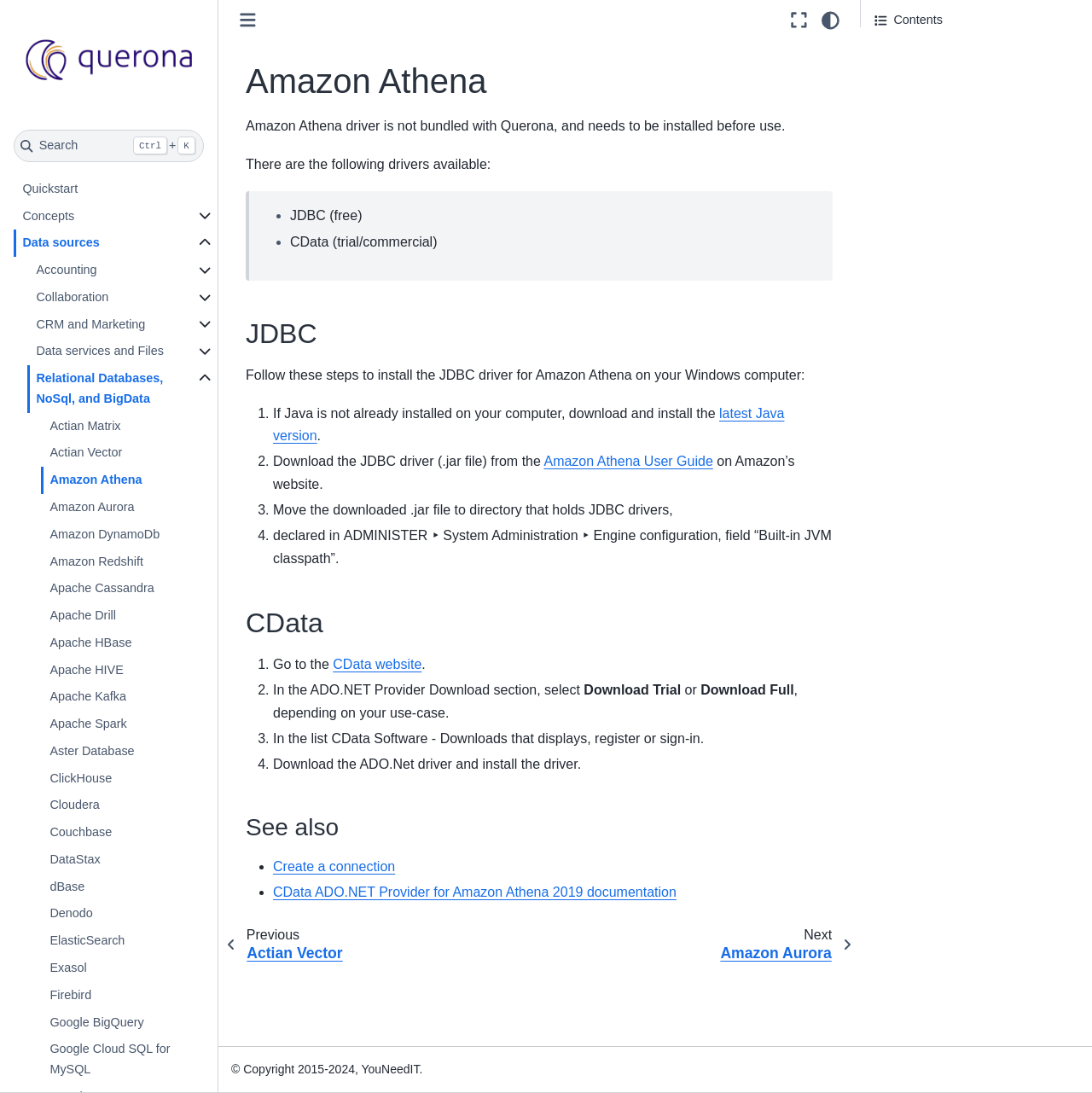Answer the question in a single word or phrase:
What is the alternative to JDBC driver for Amazon Athena?

CData